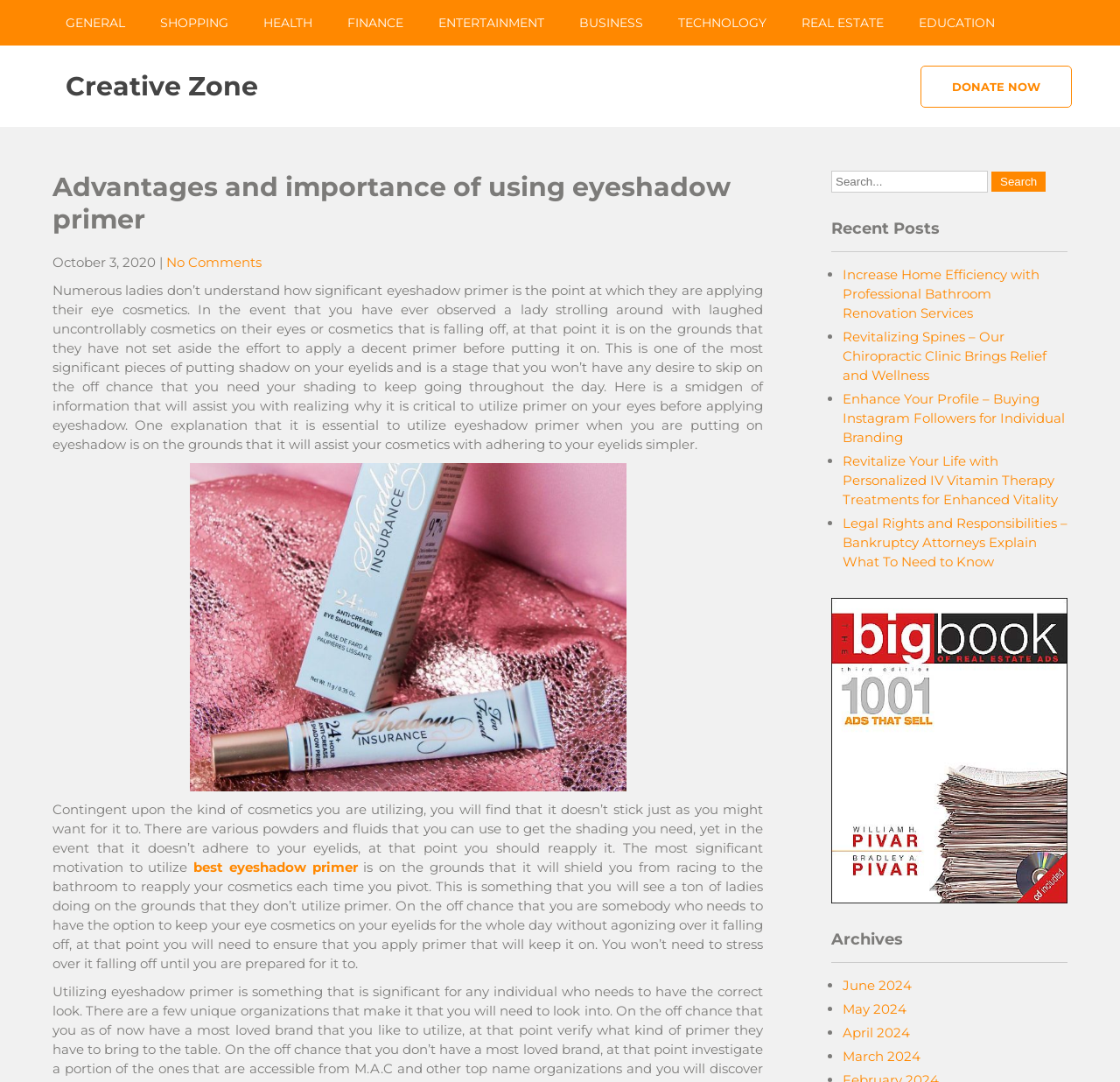Point out the bounding box coordinates of the section to click in order to follow this instruction: "View the 'Recent Posts'".

[0.742, 0.202, 0.953, 0.233]